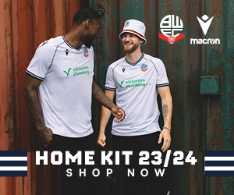Illustrate the scene in the image with a detailed description.

The image showcases two athletes wearing the 2023/24 home kit of Bolton Wanderers FC, prominently featuring their sleek white shirts adorned with the Victorian Plumbing logo. One player, sporting a bucket hat, shares a light-hearted moment with his teammate, conveying camaraderie and team spirit. The design includes blue and black accent stripes that elegantly frame the bottom of the image. Above them, the club's logo and the Macron brand logo are displayed, enhancing the promotional appeal of this image, which invites fans to shop for the new kit. The caption reads "HOME KIT 23/24," encouraging viewers to explore their options.